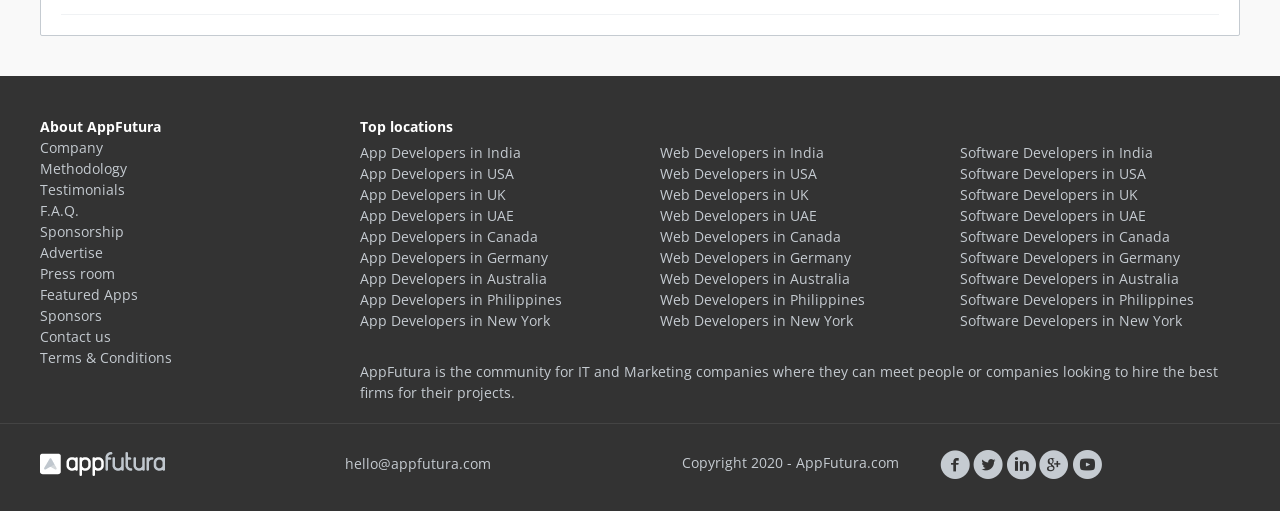Identify the bounding box coordinates of the section that should be clicked to achieve the task described: "Contact us".

[0.031, 0.64, 0.087, 0.677]